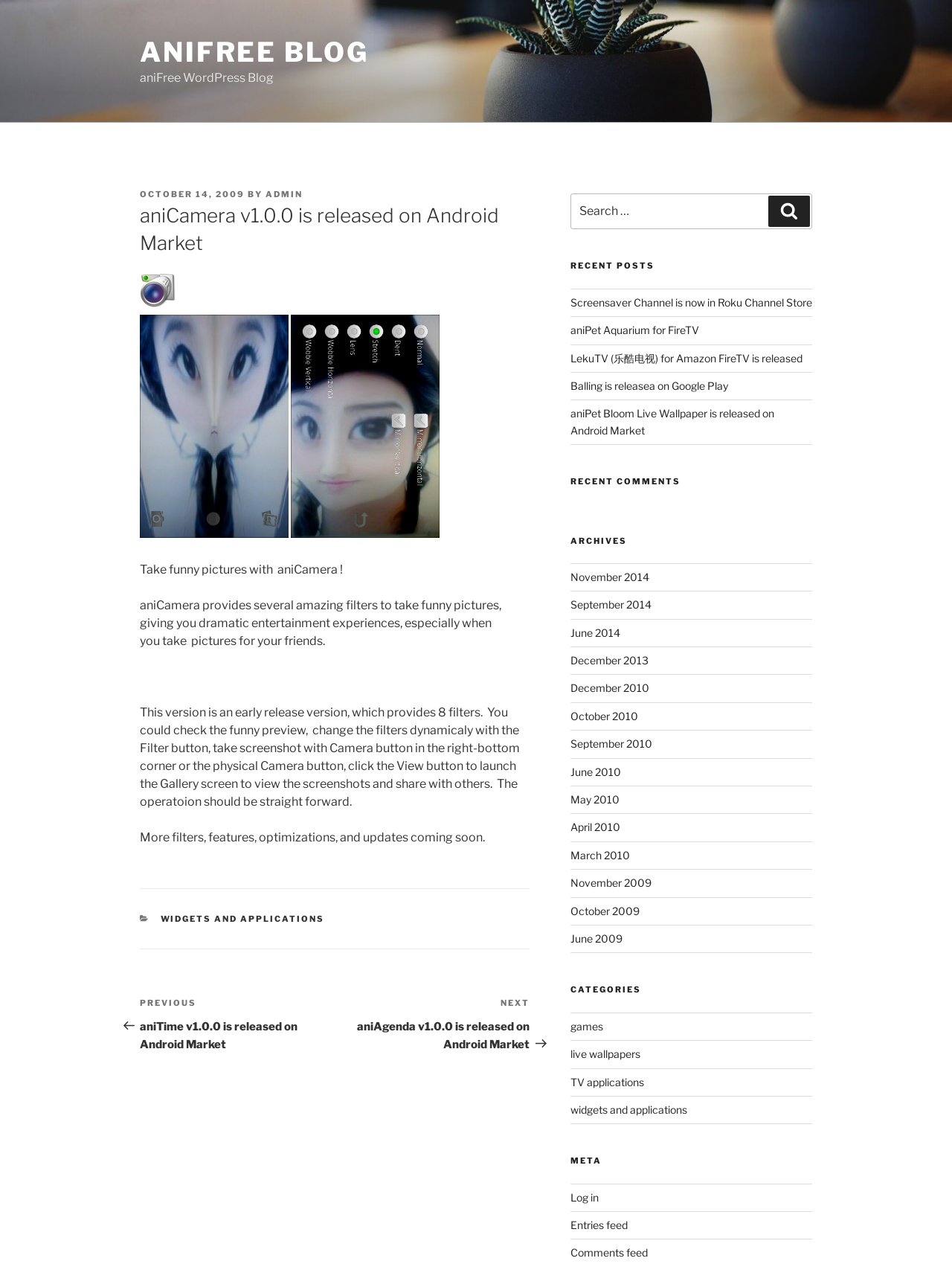Could you determine the bounding box coordinates of the clickable element to complete the instruction: "Log in to the blog"? Provide the coordinates as four float numbers between 0 and 1, i.e., [left, top, right, bottom].

[0.599, 0.942, 0.629, 0.952]